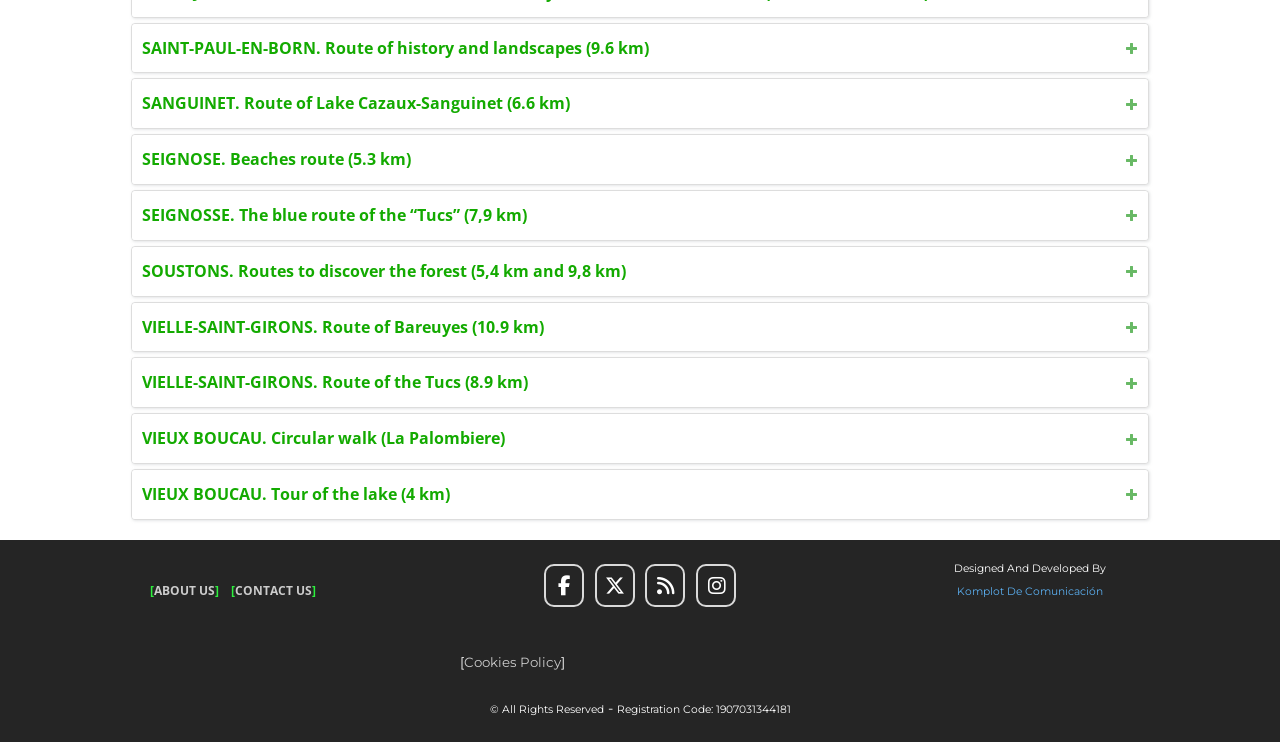Please answer the following query using a single word or phrase: 
How many routes are listed on this webpage?

9